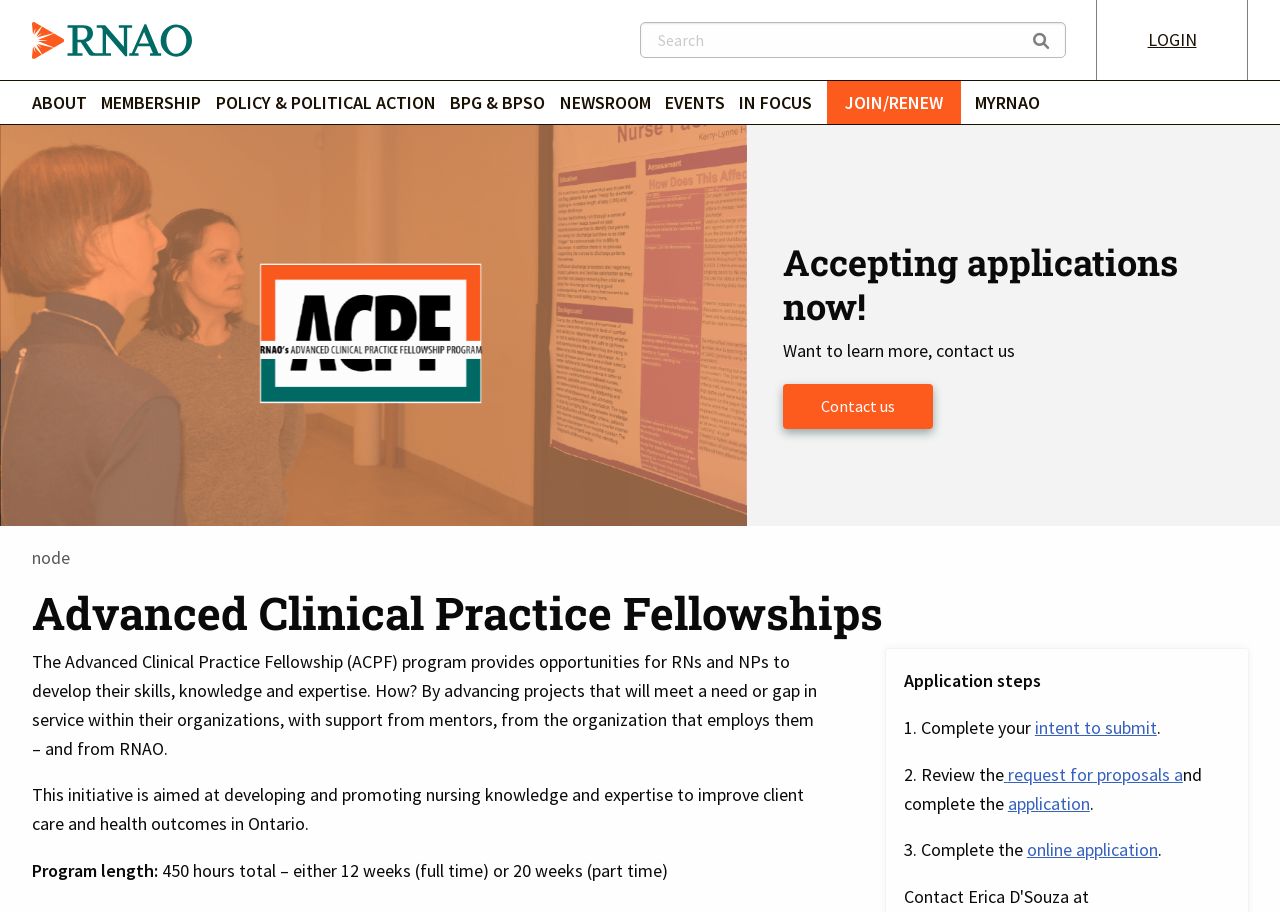Using the information in the image, give a detailed answer to the following question: Who supports the fellows in the Advanced Clinical Practice Fellowship program?

The fellows in the Advanced Clinical Practice Fellowship program are supported by mentors from their employing organization and also by RNAO, which provides additional guidance and resources.